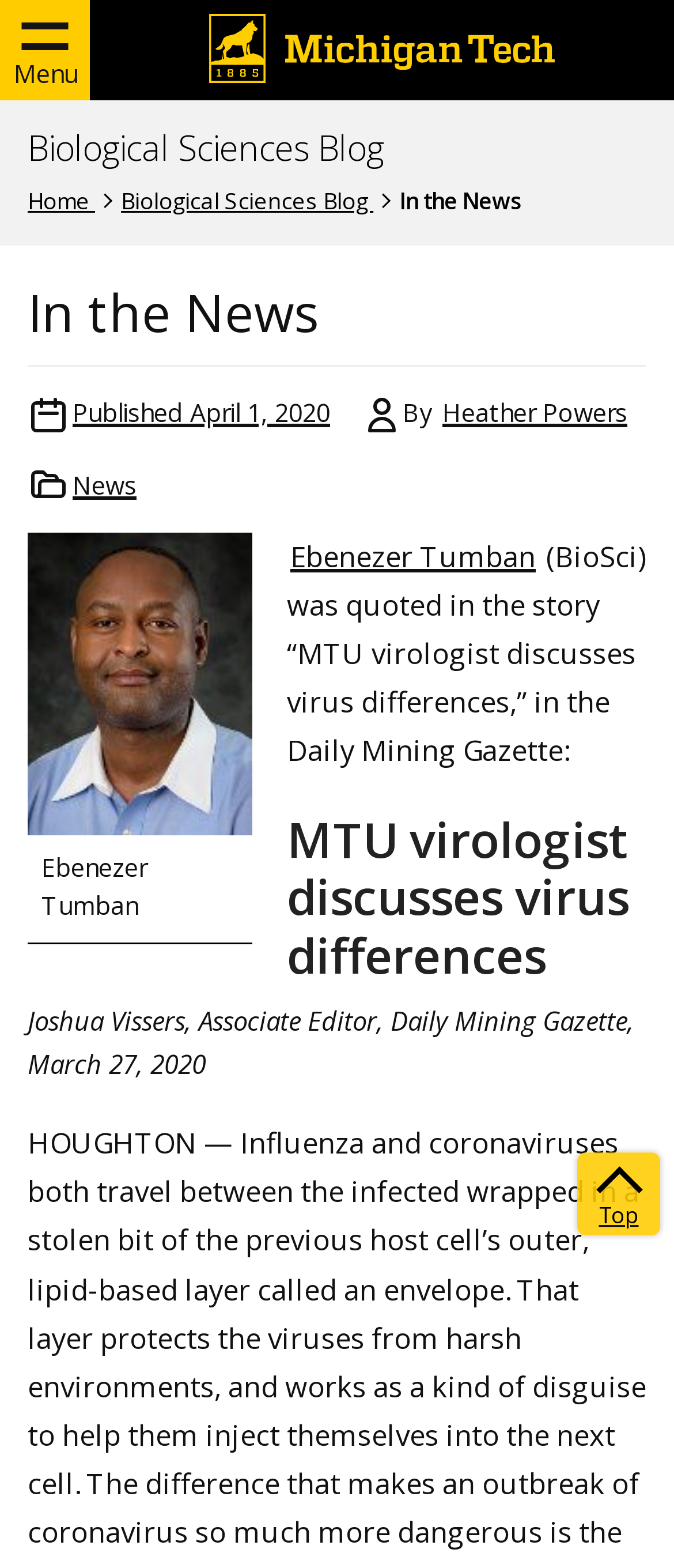Determine the bounding box for the described UI element: "Biological Sciences Blog".

[0.18, 0.117, 0.554, 0.137]